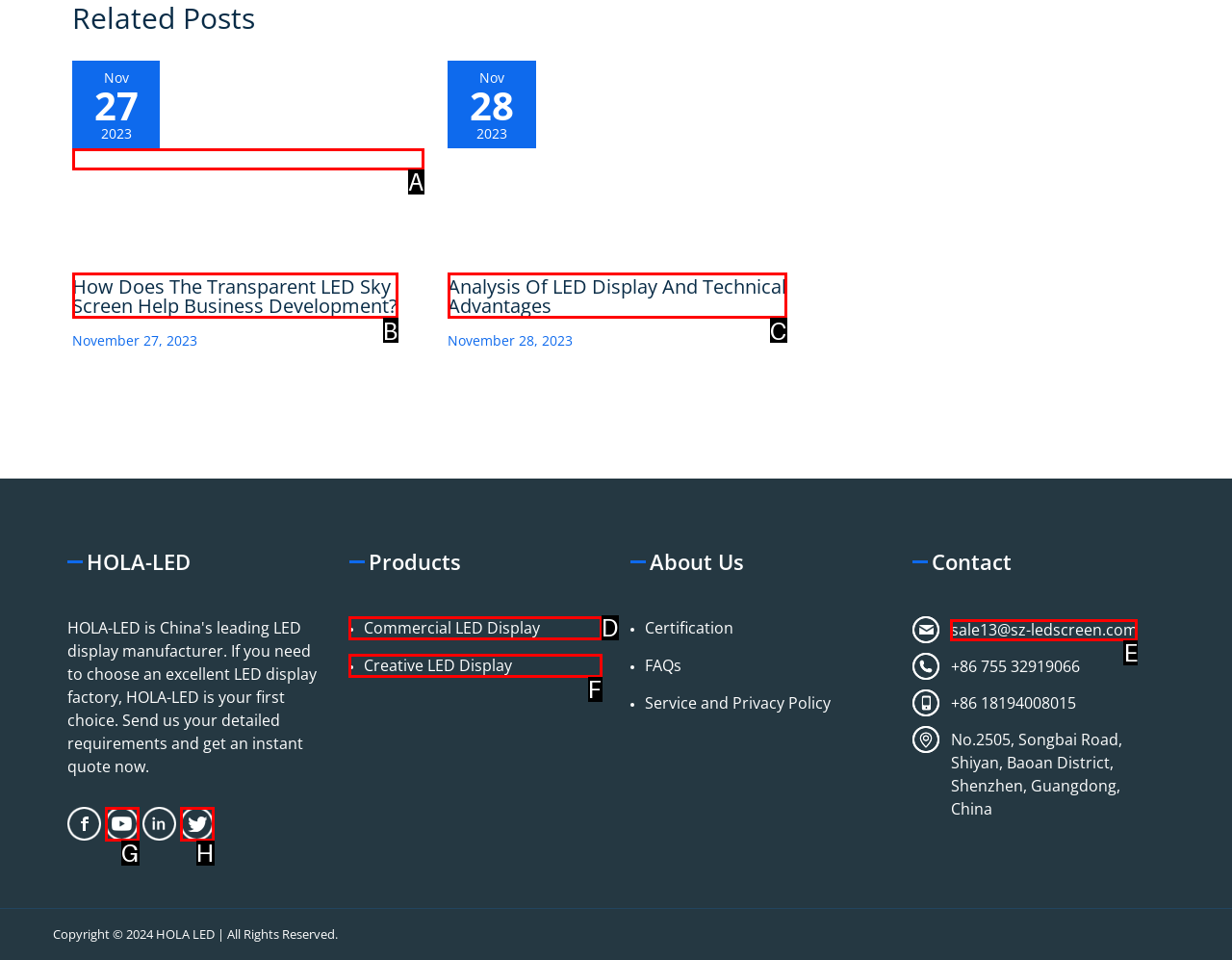For the task "Read more about How Does The Transparent LED Sky Screen Help Business Development?", which option's letter should you click? Answer with the letter only.

A